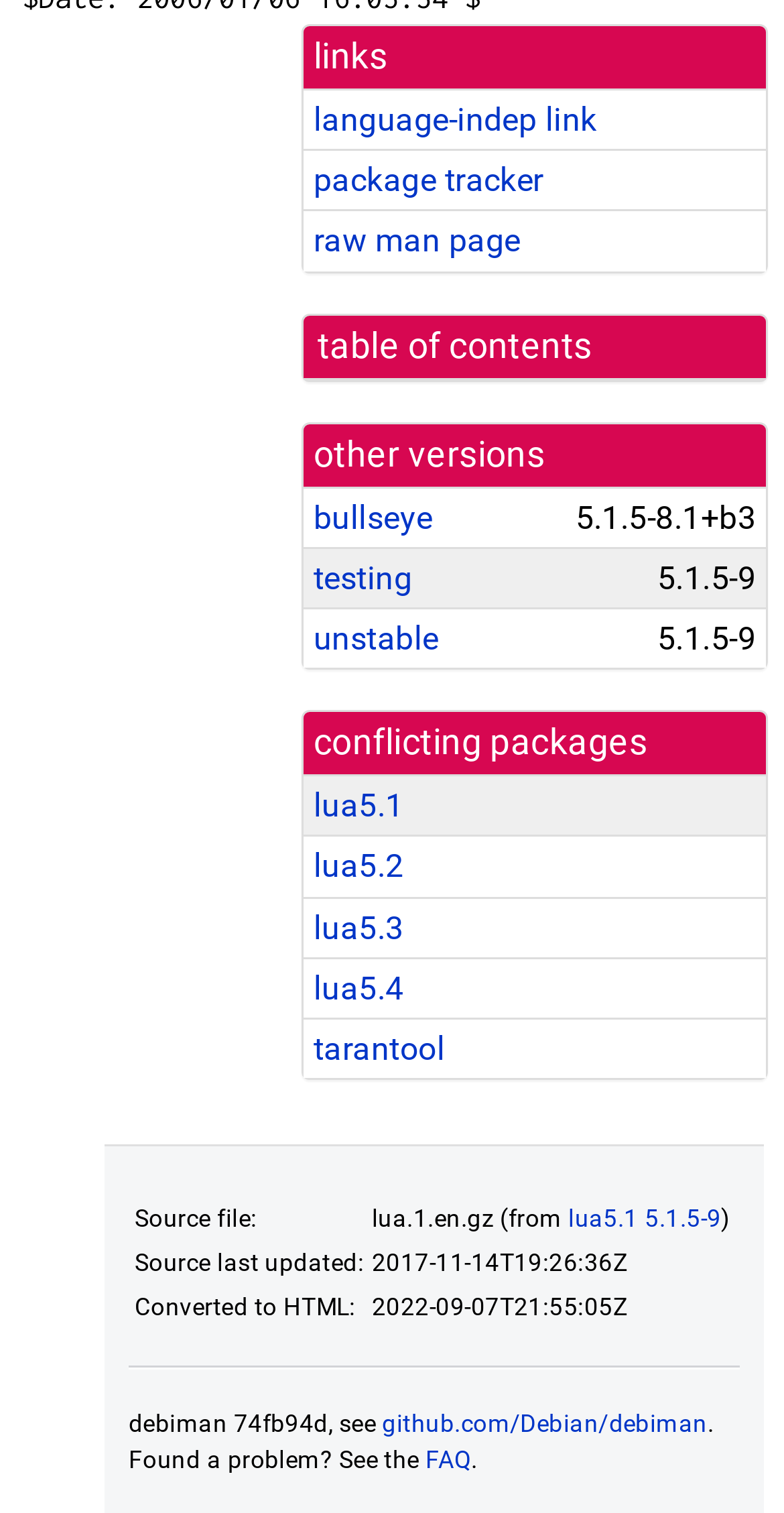Please find the bounding box coordinates of the element that you should click to achieve the following instruction: "go to the bullseye version". The coordinates should be presented as four float numbers between 0 and 1: [left, top, right, bottom].

[0.4, 0.329, 0.552, 0.355]